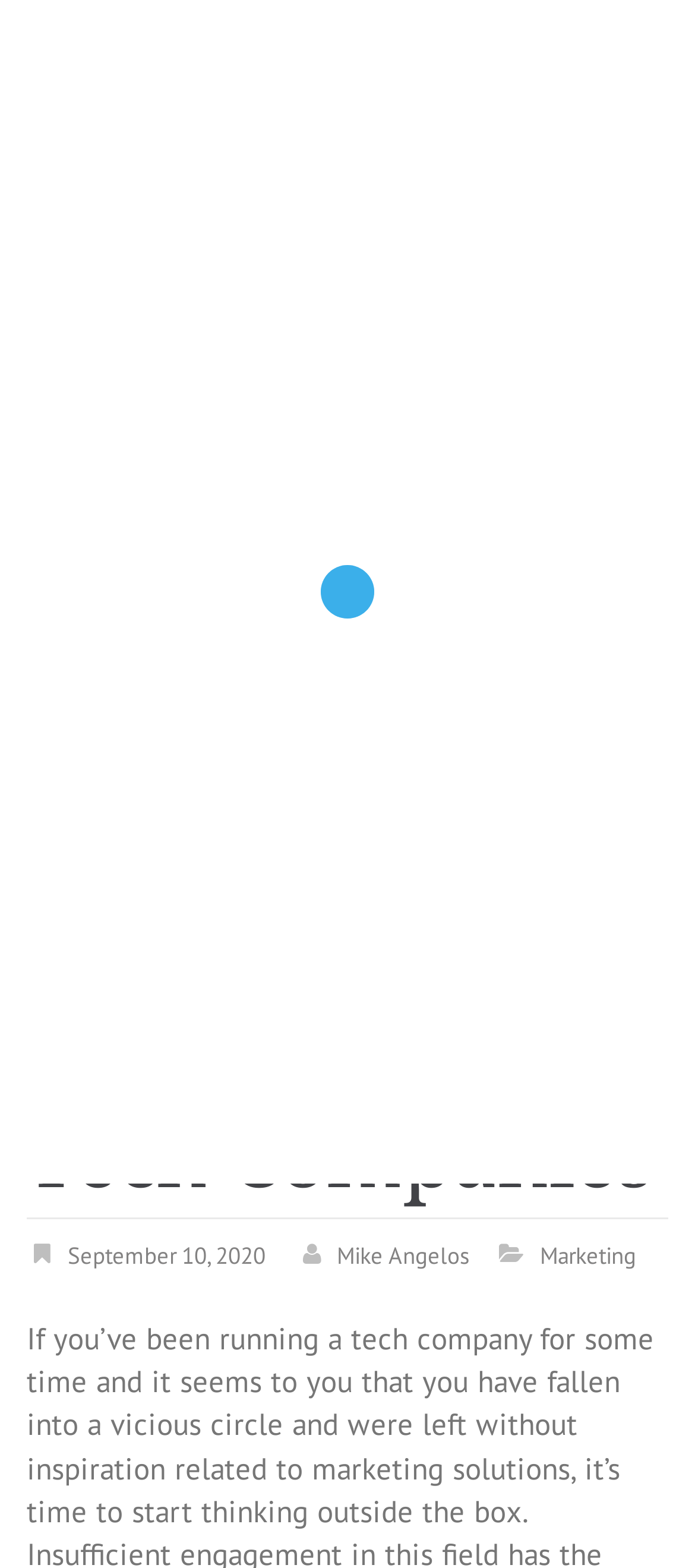Locate the bounding box of the UI element described by: "September 10, 2020September 11, 2020" in the given webpage screenshot.

[0.097, 0.792, 0.382, 0.813]